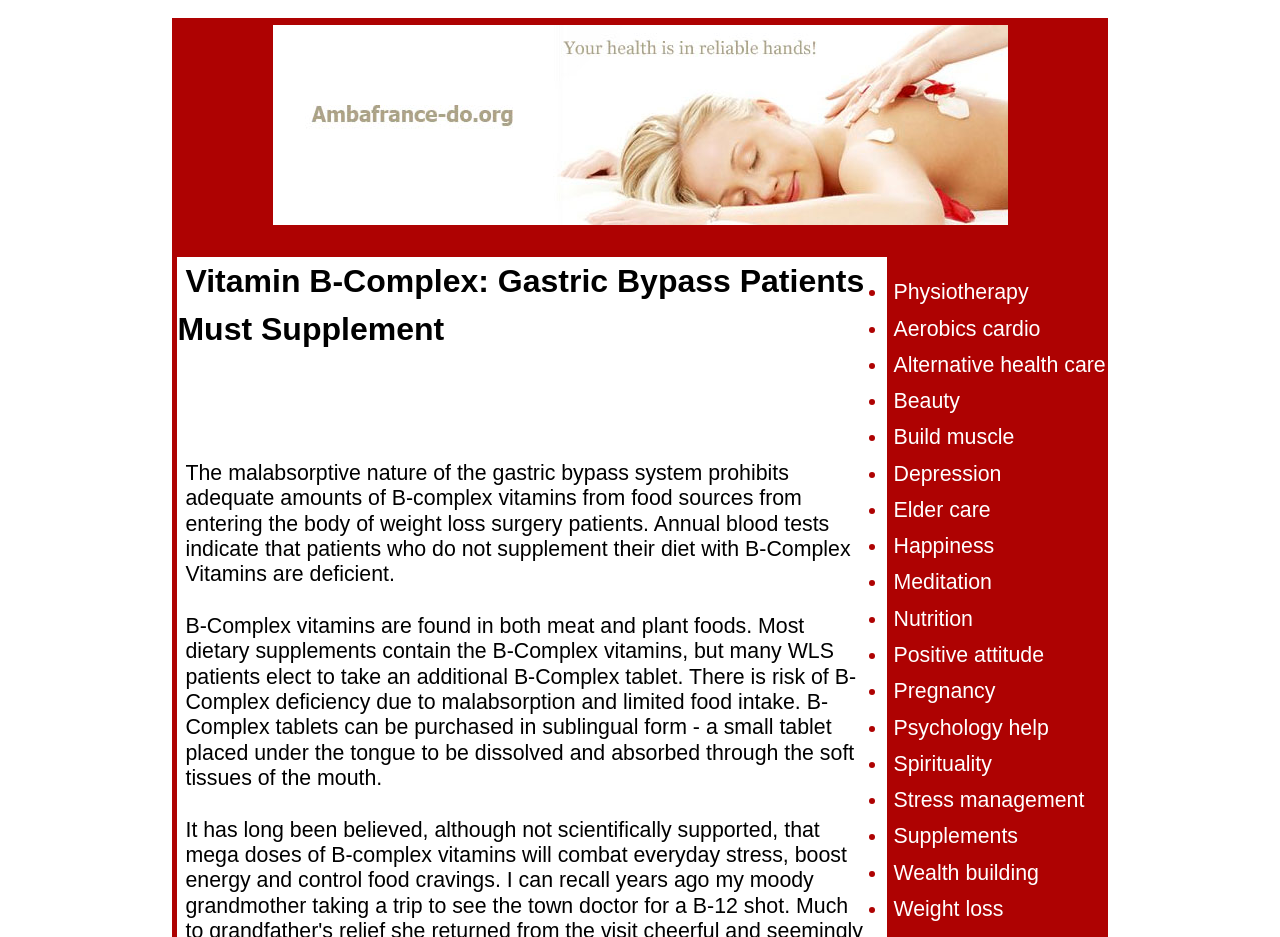What is the purpose of annual blood tests for gastric bypass patients?
Please give a detailed answer to the question using the information shown in the image.

The webpage mentions that annual blood tests are used to detect B-Complex deficiency in gastric bypass patients, which is a common issue due to malabsorption and limited food intake.